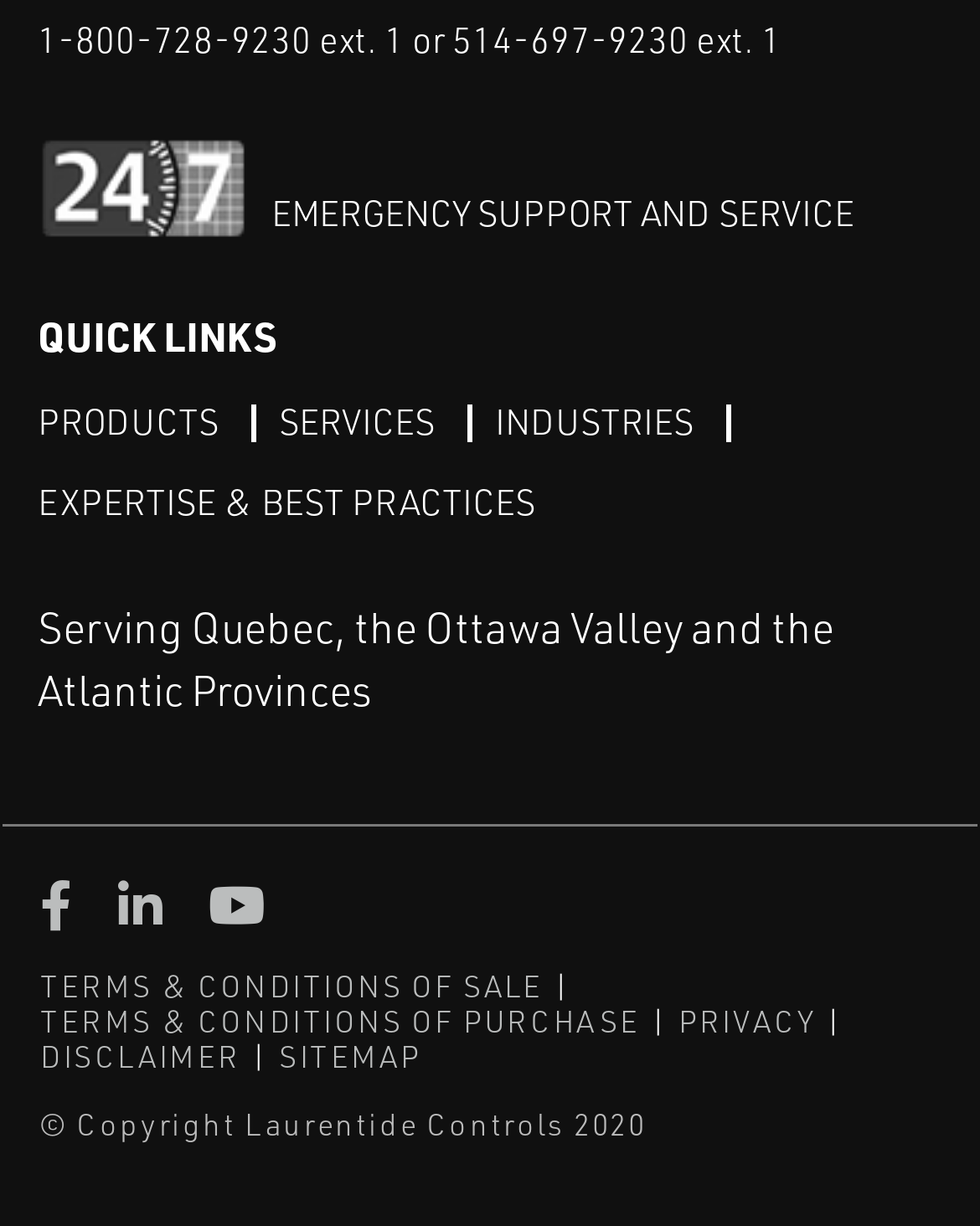Bounding box coordinates should be provided in the format (top-left x, top-left y, bottom-right x, bottom-right y) with all values between 0 and 1. Identify the bounding box for this UI element: Linked in

[0.121, 0.712, 0.203, 0.767]